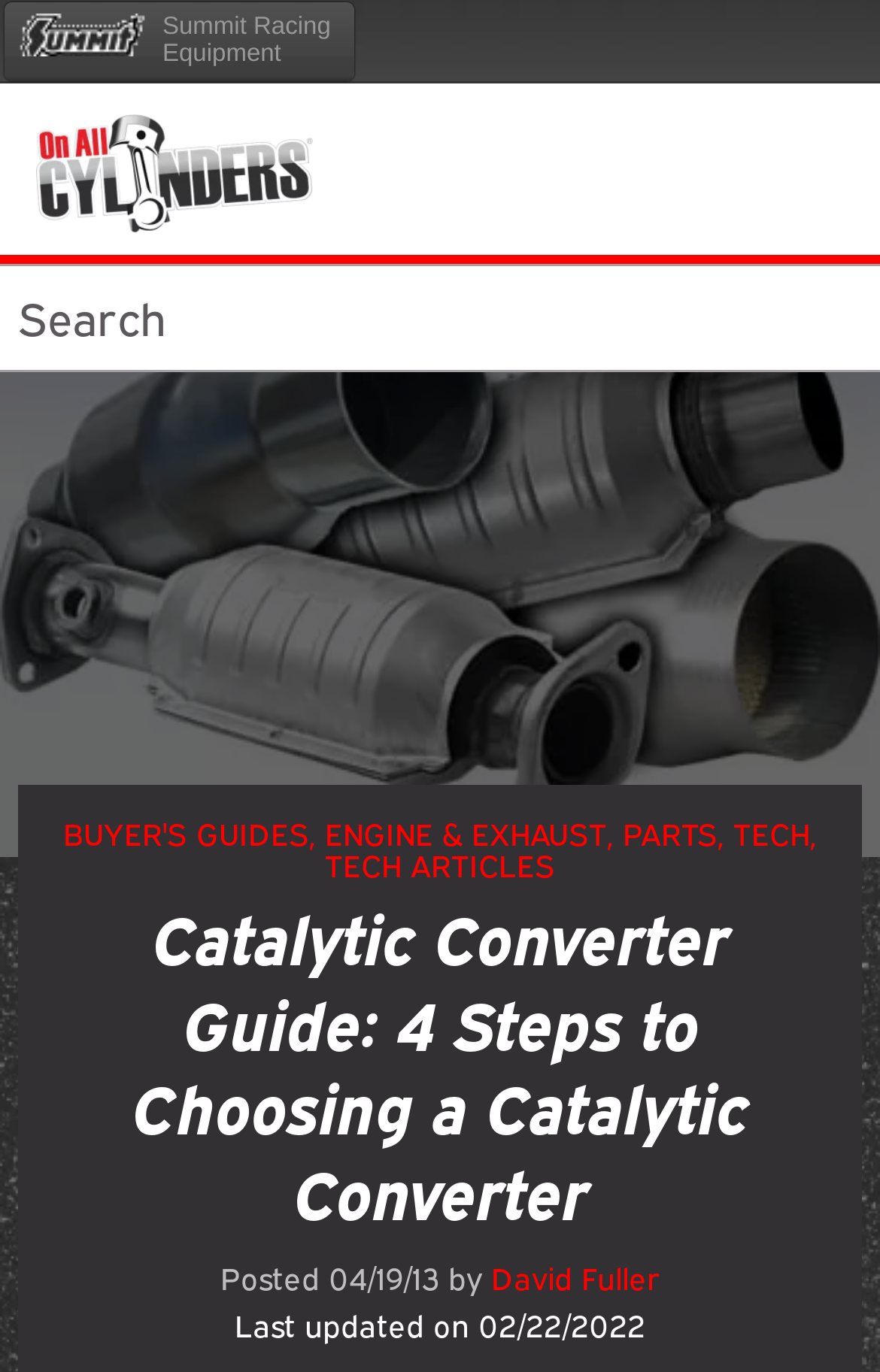Kindly determine the bounding box coordinates for the clickable area to achieve the given instruction: "Read the article by David Fuller".

[0.558, 0.919, 0.75, 0.946]